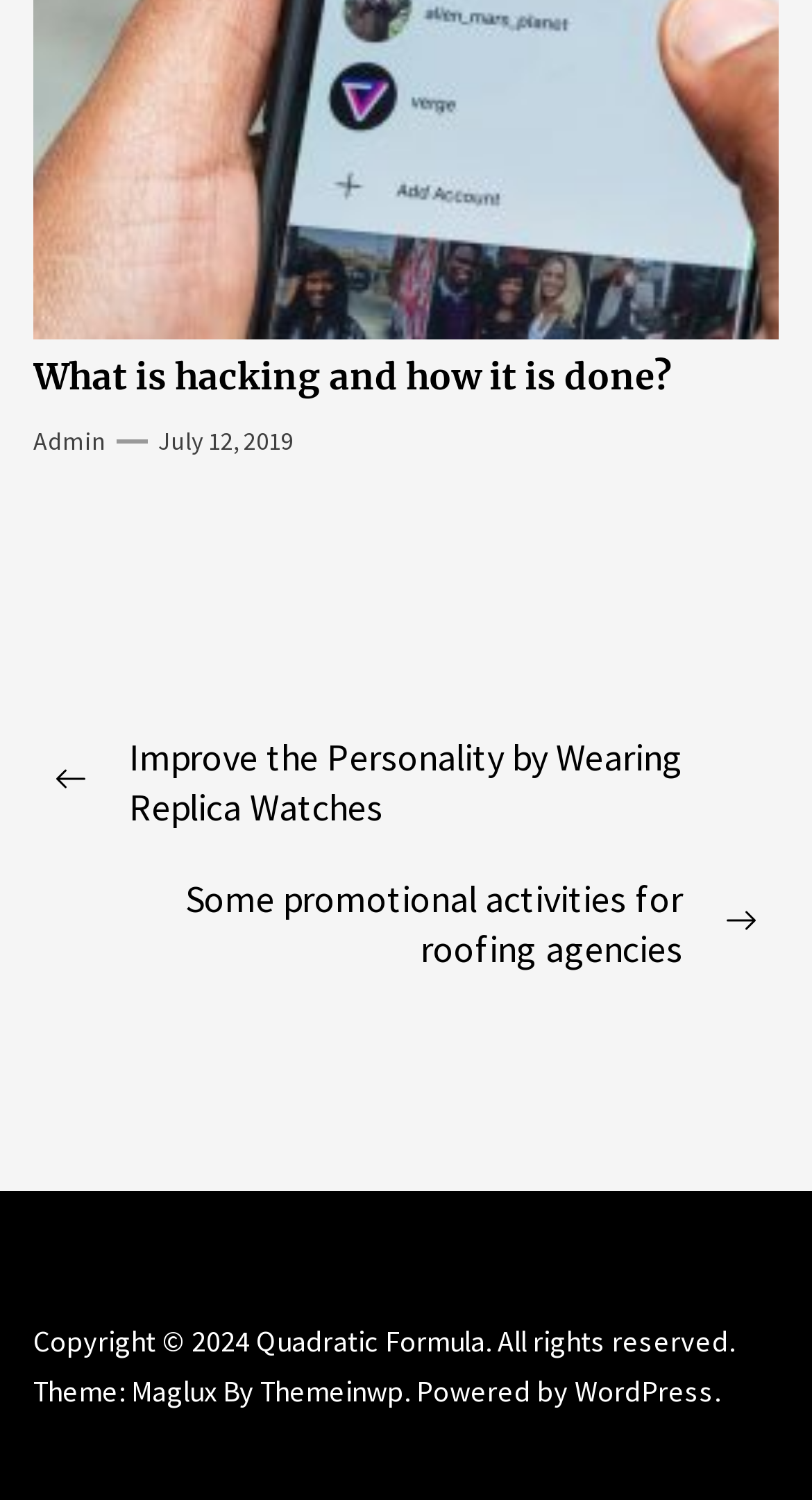Please give a succinct answer to the question in one word or phrase:
How many navigation links are there?

2